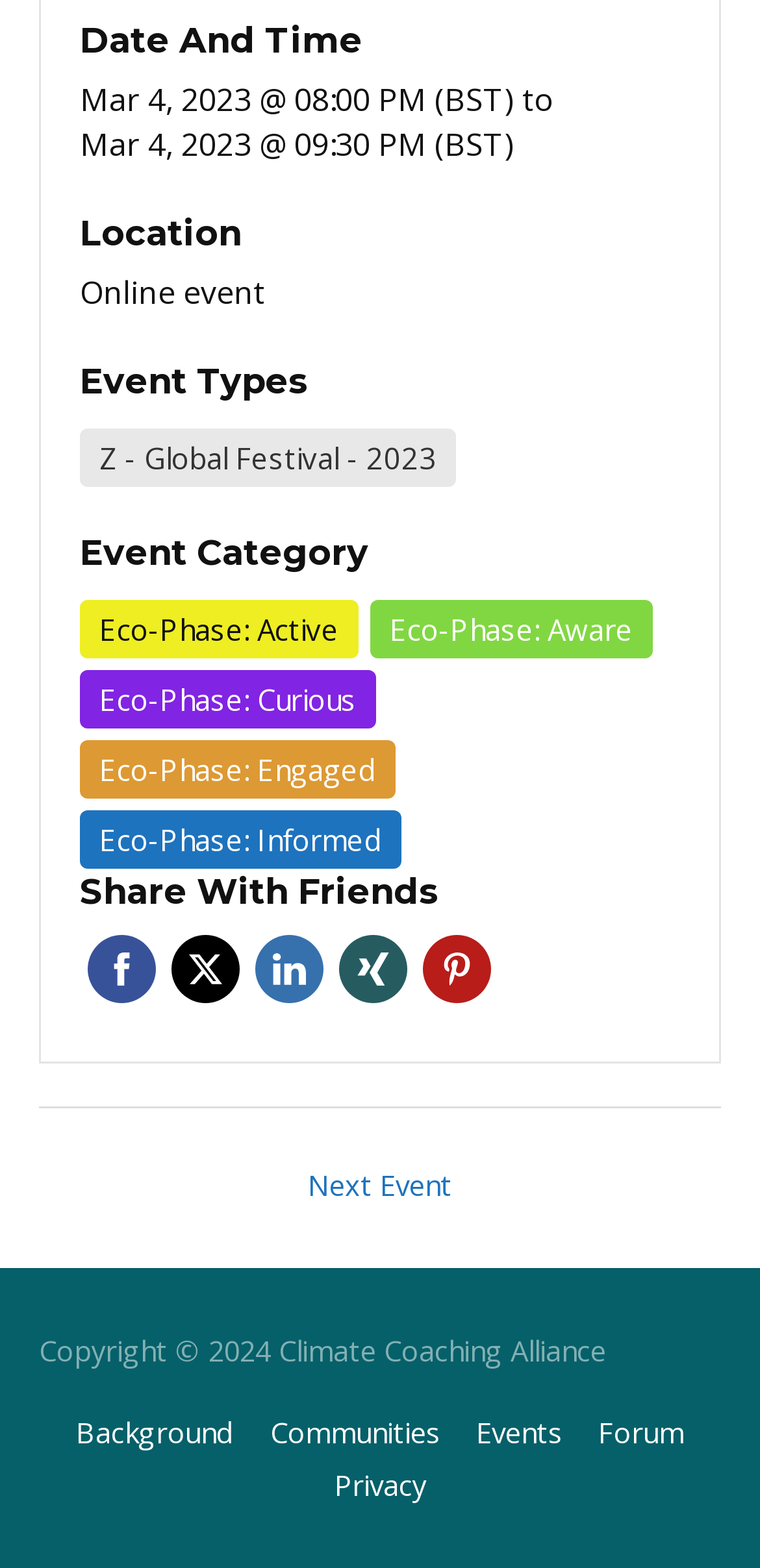Determine the bounding box coordinates for the area you should click to complete the following instruction: "Share on Facebook".

[0.115, 0.597, 0.205, 0.64]